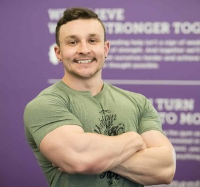Respond with a single word or phrase:
What is the man's posture?

arms crossed